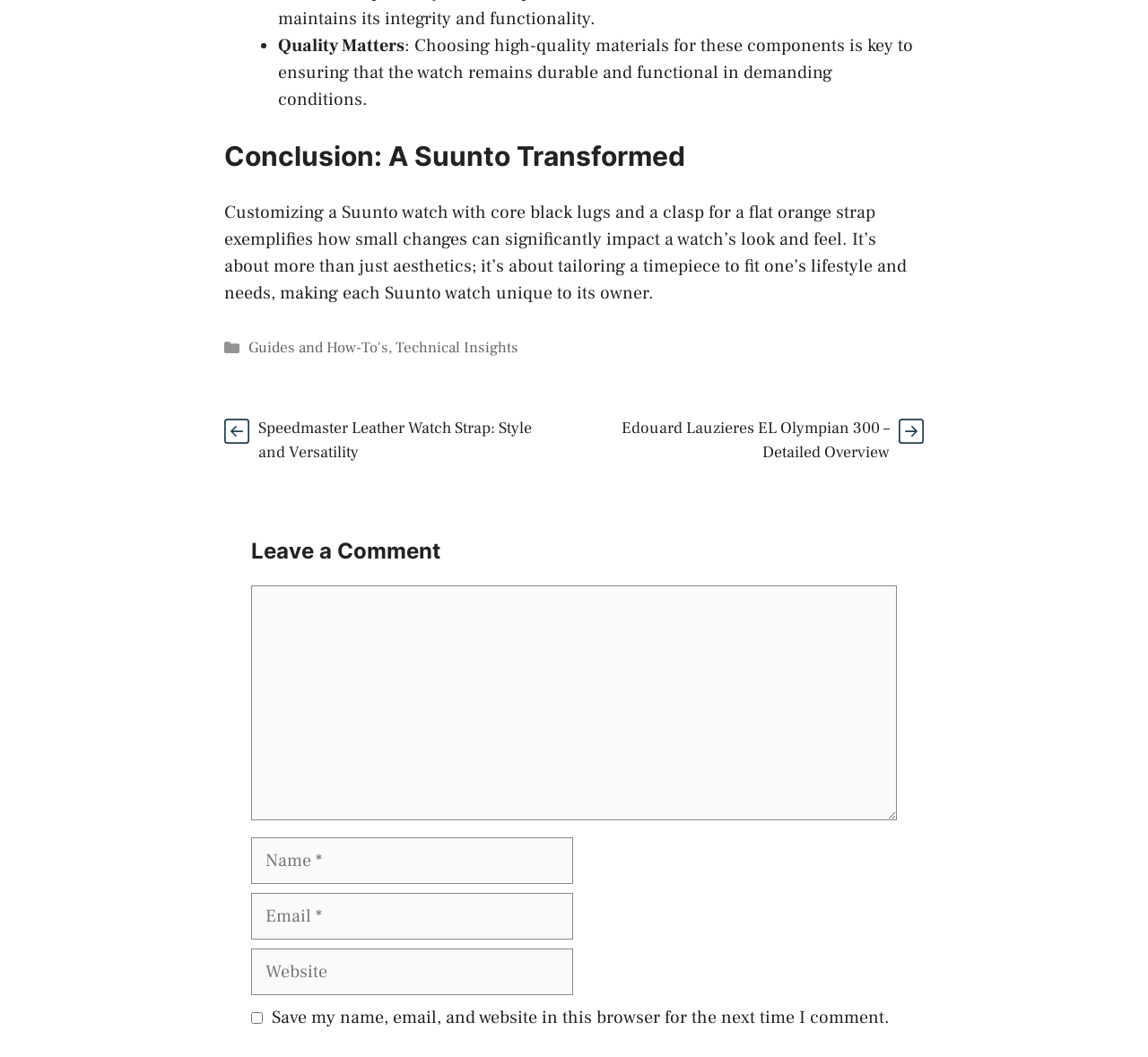How many textboxes are there in the comment section?
Please provide a detailed answer to the question.

I identified the comment section by looking for a heading element with the text 'Leave a Comment'. Within this section, I found four textbox elements with labels 'Comment', 'Name', 'Email', and 'Website'. Therefore, there are four textboxes in the comment section.